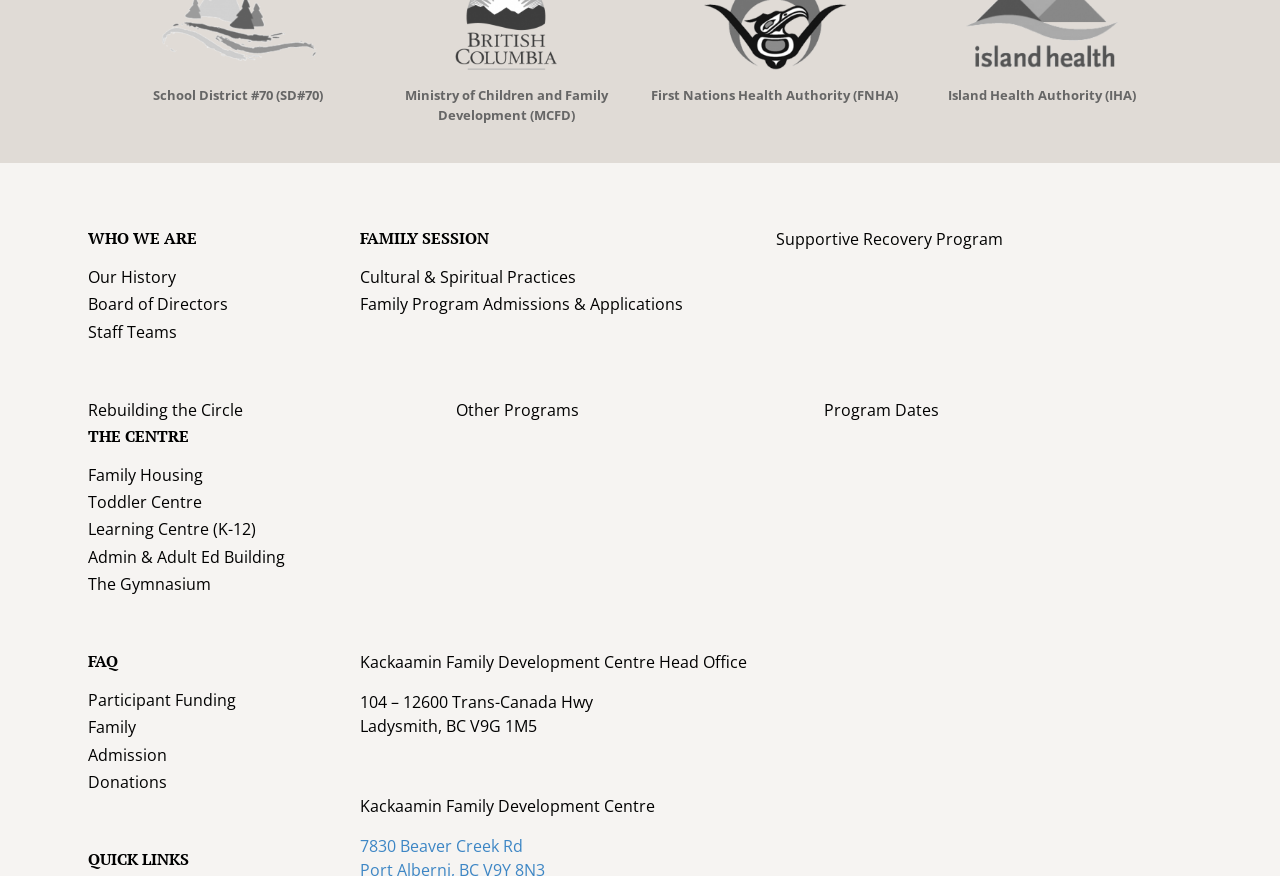Please predict the bounding box coordinates (top-left x, top-left y, bottom-right x, bottom-right y) for the UI element in the screenshot that fits the description: Program Dates

[0.644, 0.454, 0.734, 0.482]